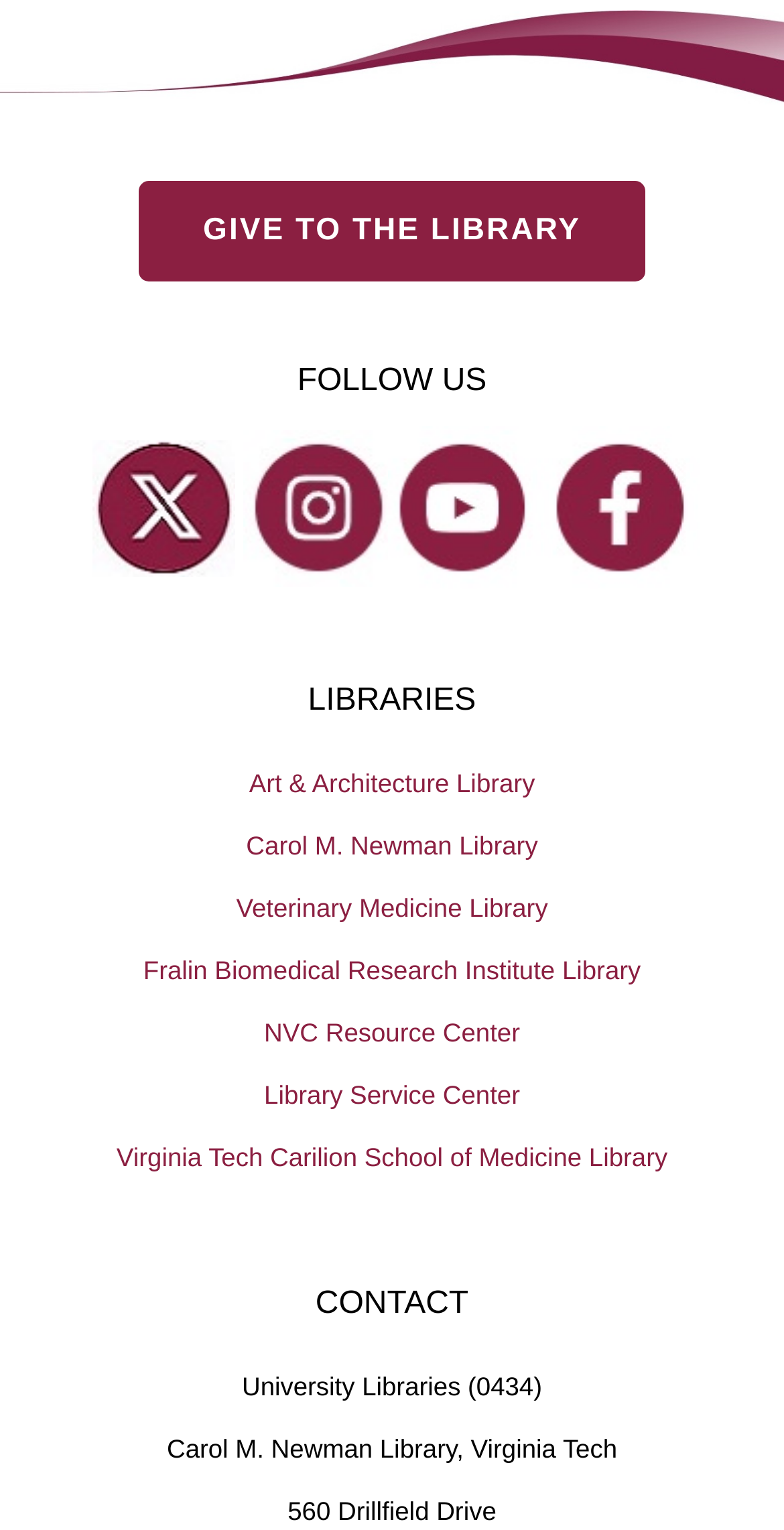Identify the bounding box of the UI element described as follows: "YouTube". Provide the coordinates as four float numbers in the range of 0 to 1 [left, top, right, bottom].

[0.533, 0.3, 0.661, 0.365]